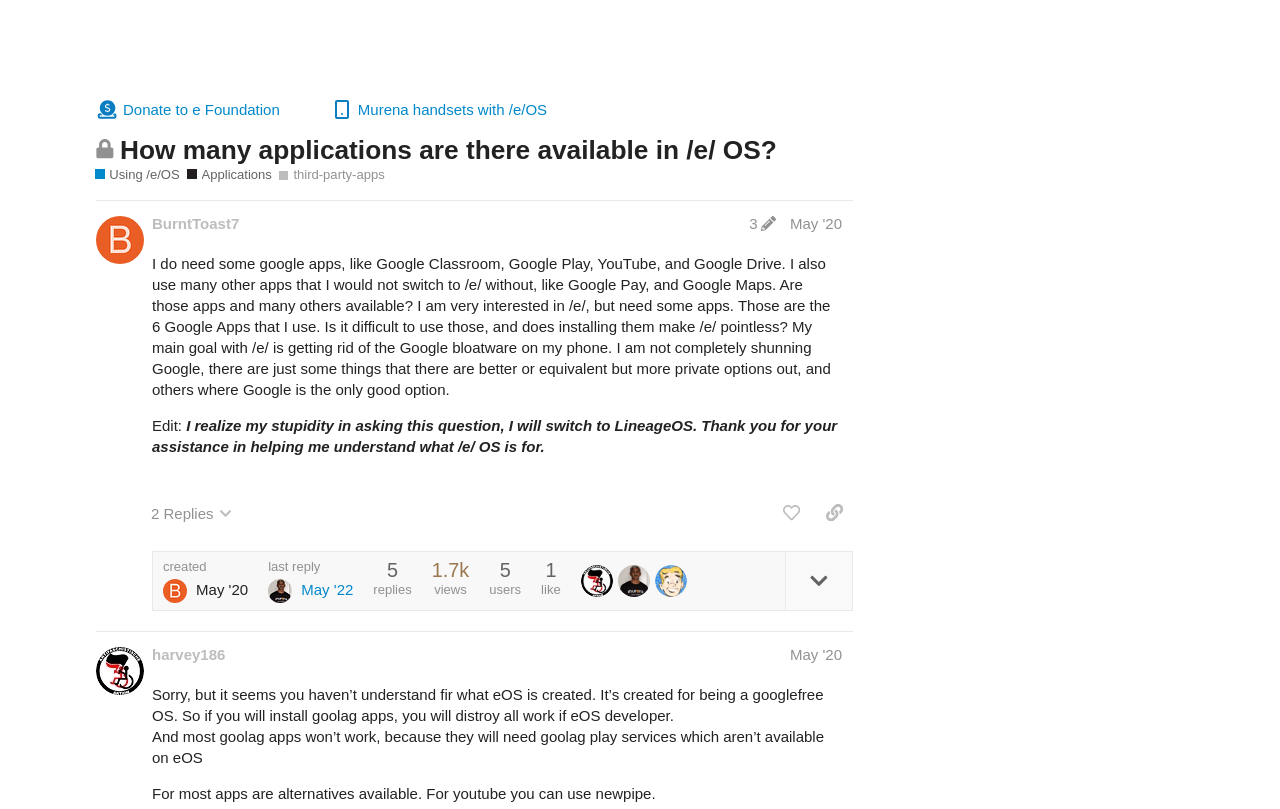Identify the bounding box coordinates for the region to click in order to carry out this instruction: "Log in to the forum". Provide the coordinates using four float numbers between 0 and 1, formatted as [left, top, right, bottom].

[0.795, 0.021, 0.853, 0.057]